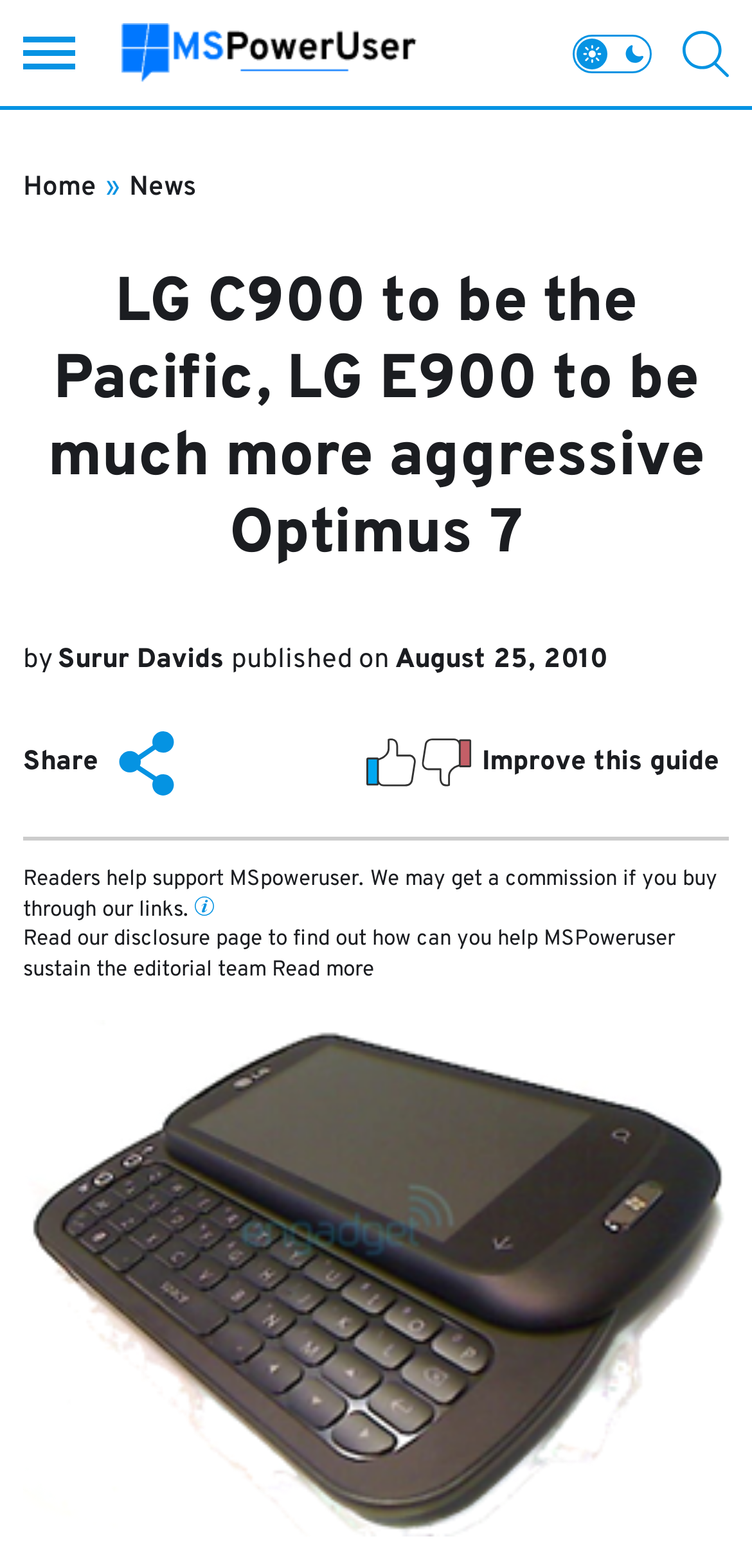What is the topic of the article?
Refer to the image and respond with a one-word or short-phrase answer.

LG phones